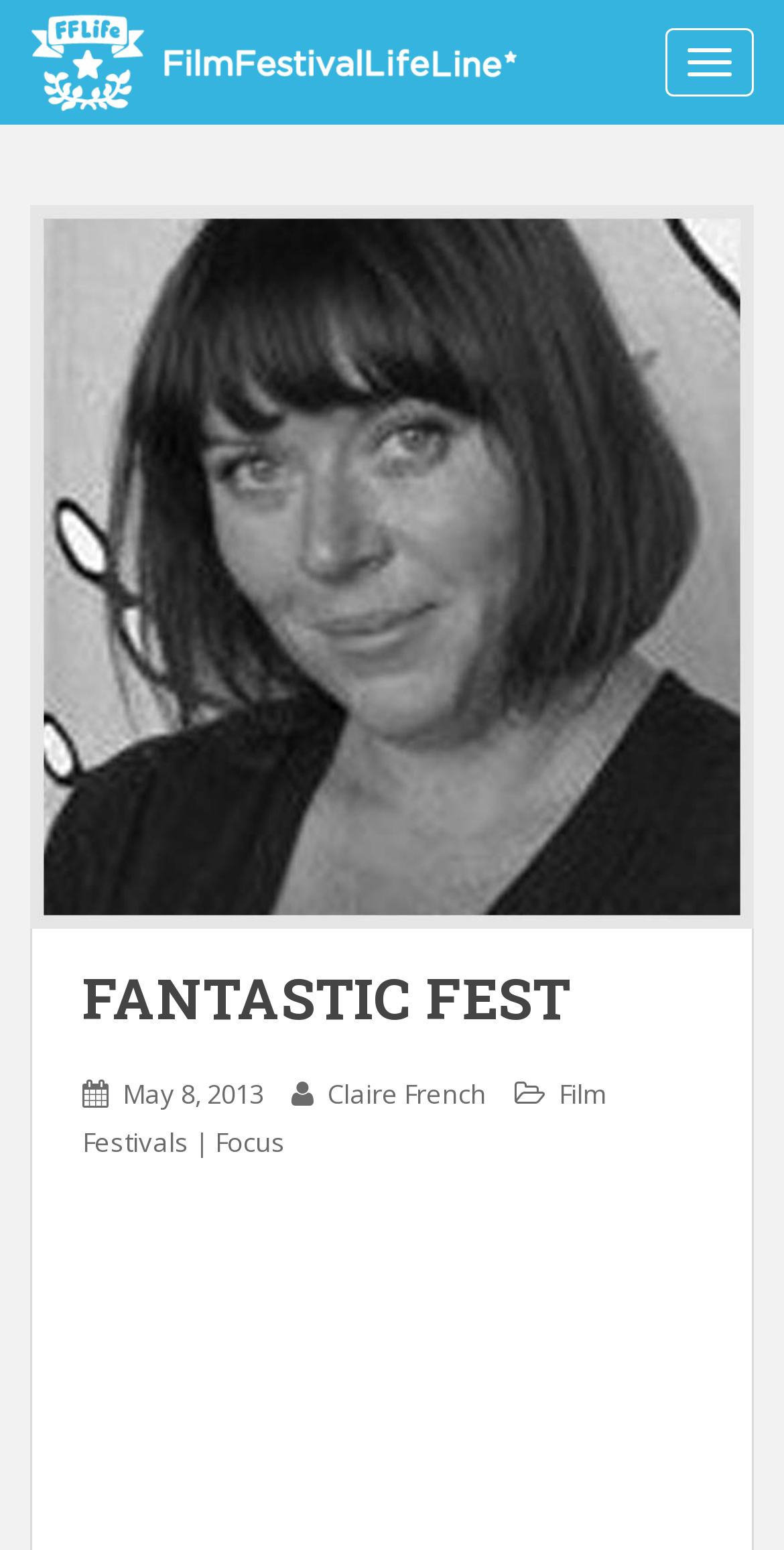Given the element description, predict the bounding box coordinates in the format (top-left x, top-left y, bottom-right x, bottom-right y). Make sure all values are between 0 and 1. Here is the element description: Claire French

[0.418, 0.694, 0.621, 0.718]